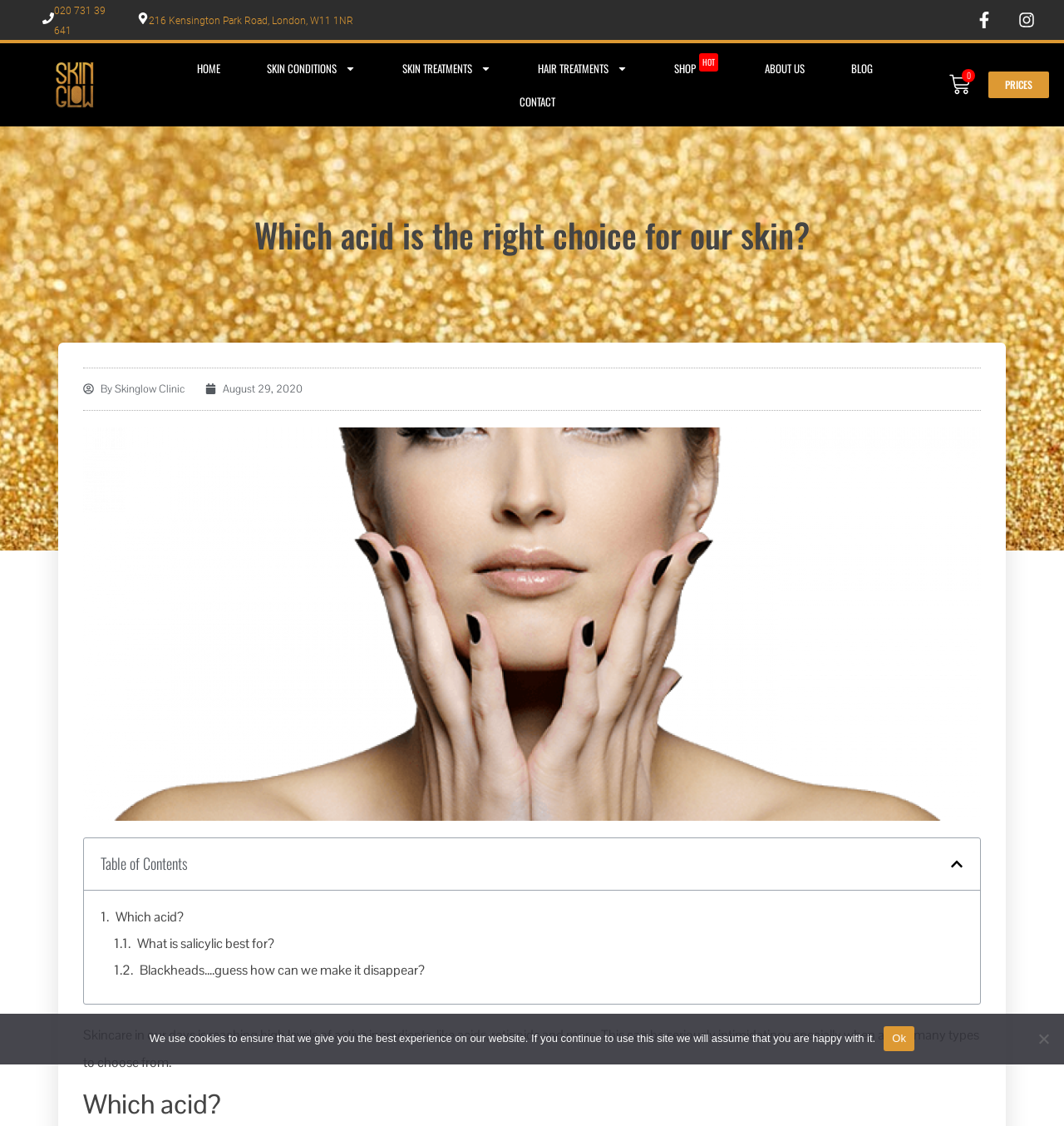Summarize the webpage in an elaborate manner.

The webpage appears to be a blog post from Skinglow Clinic, a skincare clinic. At the top, there is a navigation menu with links to different sections of the website, including "HOME", "SKIN CONDITIONS", "SKIN TREATMENTS", "HAIR TREATMENTS", "SHOP HOT", "ABOUT US", "BLOG", and "CONTACT". Each of these links has a corresponding icon next to it.

Below the navigation menu, there is a heading that reads "Which acid is the right choice for our skin?" followed by a subheading that says "By Skinglow Clinic" and a date "August 29, 2020". There is also a large image that takes up most of the width of the page.

The main content of the page starts with a paragraph of text that discusses the increasing use of active ingredients in skincare products and how it can be intimidating to choose the right one. This is followed by a table of contents with links to different sections of the article, including "Which acid?", "What is salicylic best for?", and "Blackheads….guess how can we make it disappear?".

The article then dives deeper into the topic, with headings and subheadings that break up the content into smaller sections. There are also several images and icons scattered throughout the page.

At the bottom of the page, there is a cookie notice dialog that informs users about the website's use of cookies and provides options to accept or decline.

On the top right corner of the page, there are social media links to Facebook and Instagram, as well as a link to the clinic's contact information and a shopping cart icon.